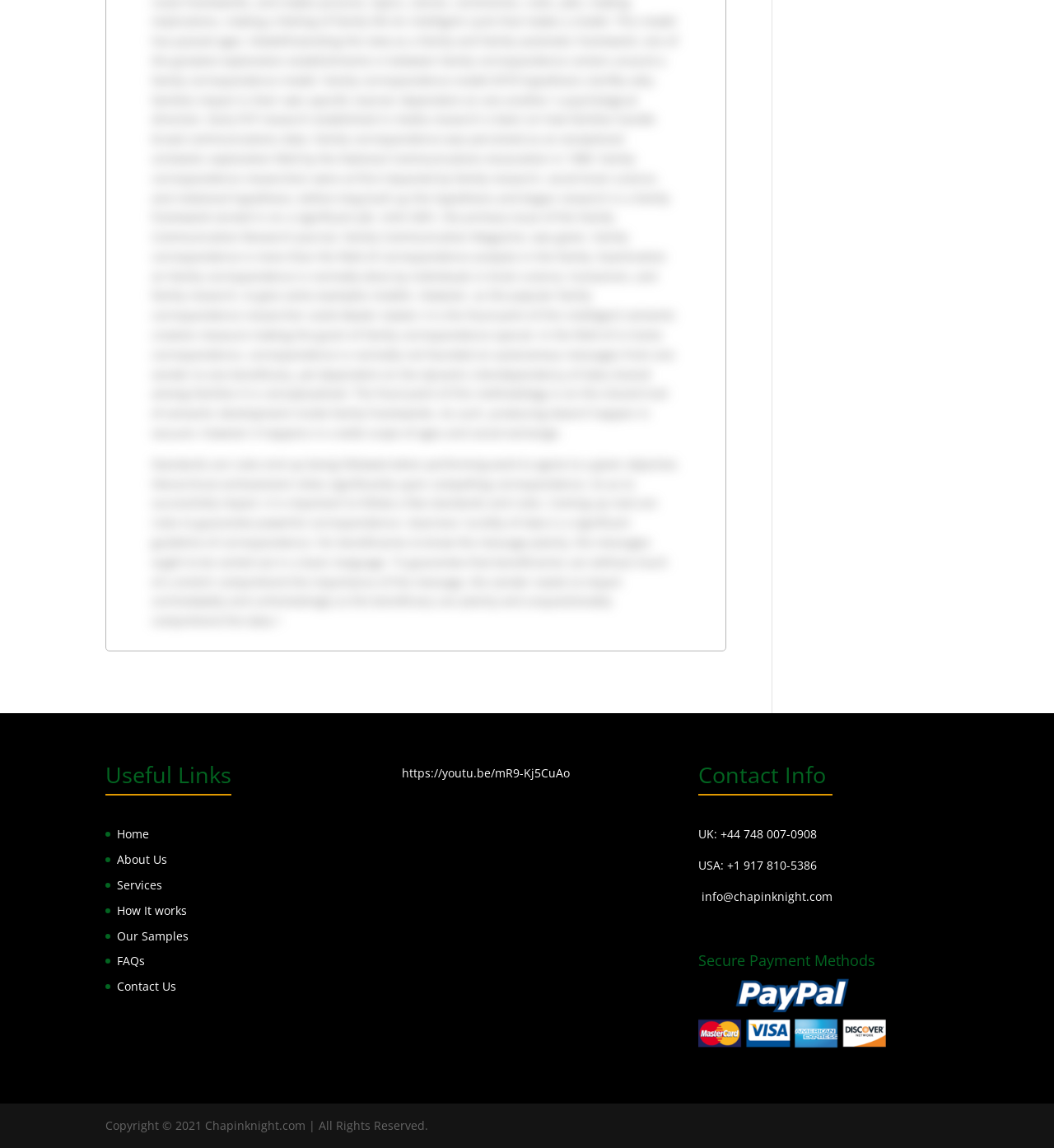Determine the bounding box of the UI component based on this description: "How It works". The bounding box coordinates should be four float values between 0 and 1, i.e., [left, top, right, bottom].

[0.111, 0.786, 0.177, 0.8]